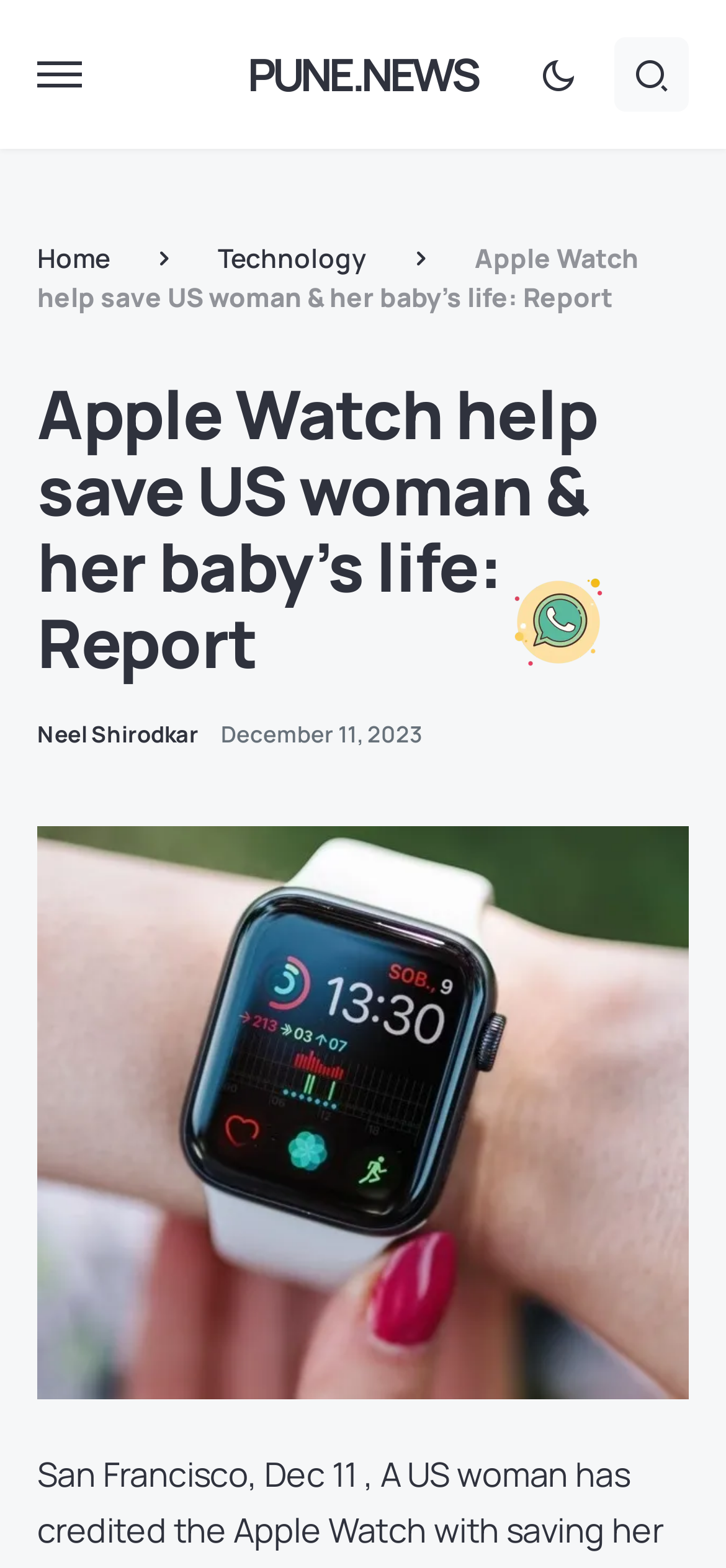What is the date of the news article?
Answer the question with a detailed explanation, including all necessary information.

I determined the date of the news article by looking at the text below the article title, which mentions 'December 11, 2023' as the date.